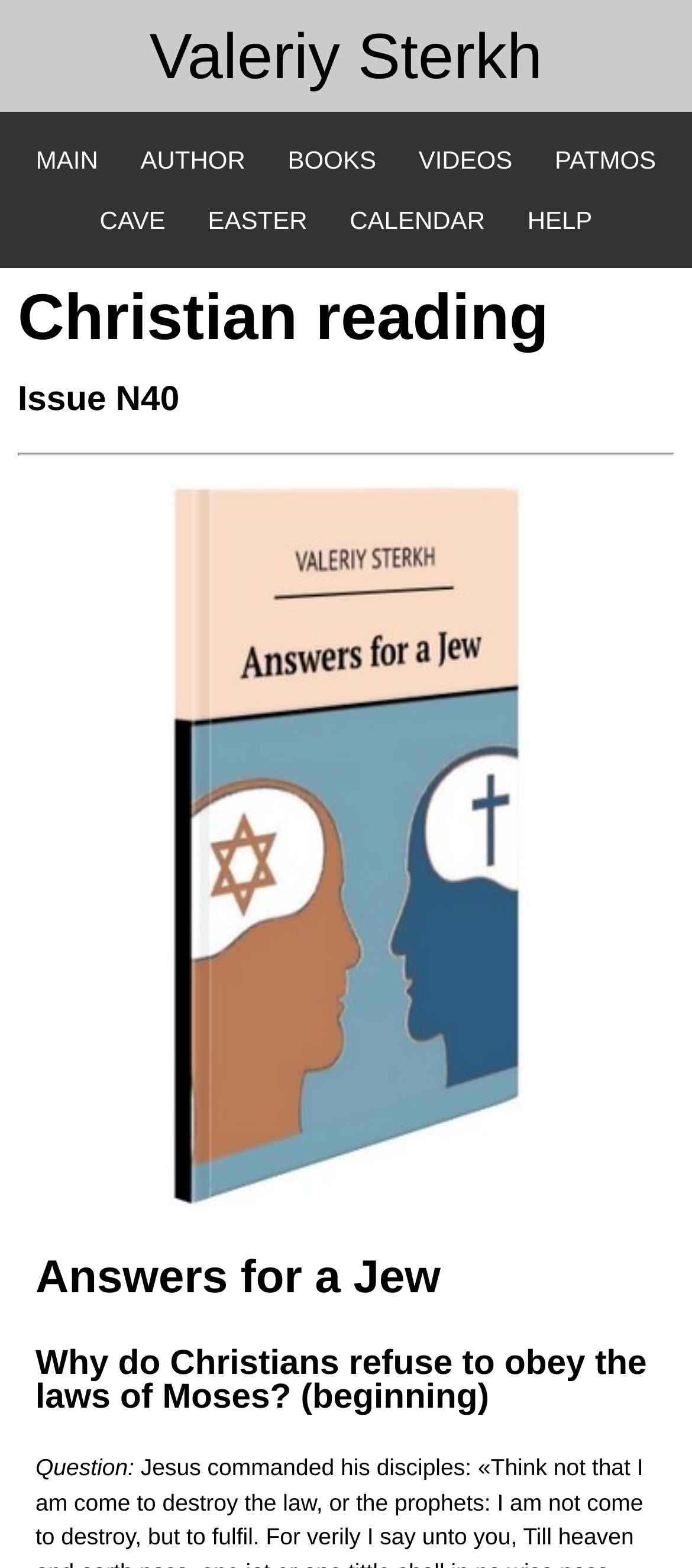Generate a comprehensive description of the webpage.

The webpage appears to be a Christian reading resource, with a focus on a specific issue, "Issue N40". At the top of the page, there are two static text elements, "Valeriy" and "Sterkh", positioned side by side. Below them, there is a row of five links: "MAIN", "AUTHOR", "BOOKS", "VIDEOS", and "PATMOS", which are evenly spaced across the top of the page.

Underneath these links, there is another row of four links: "CAVE", "EASTER", "CALENDAR", and "HELP", which are also evenly spaced. The "Christian reading" heading is centered above these links, and the "Issue N40" heading is positioned below them.

A horizontal separator line divides the top section from the main content area. In this area, there is a large image with the caption "answers for a jew, valeriy sterkh", which takes up most of the width of the page.

Below the image, there are three headings: "Answers for a Jew", "Why do Christians refuse to obey the laws of Moses? (beginning)", and a question "Question:". These headings and the question are stacked vertically, with the question at the bottom.